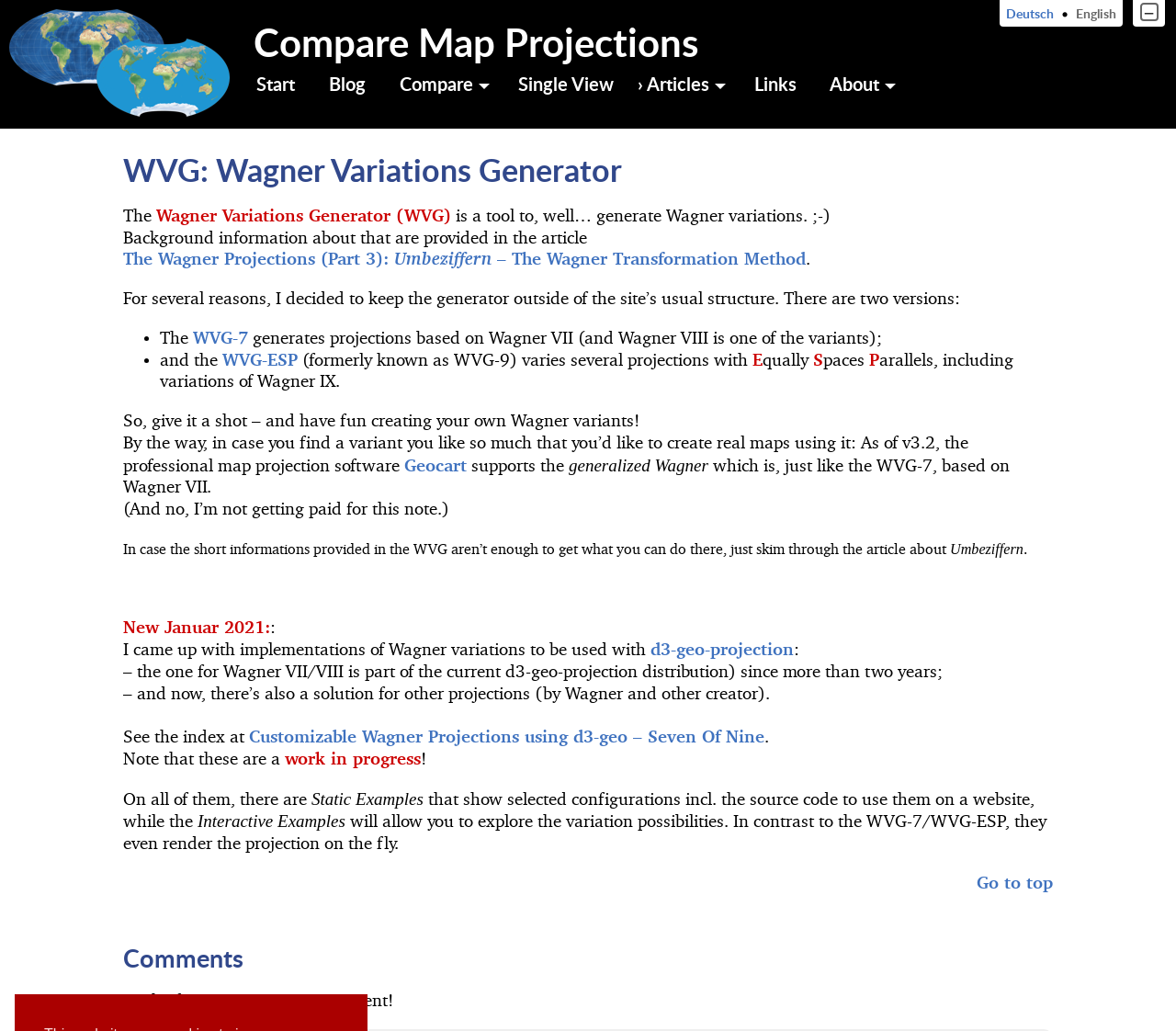Generate the main heading text from the webpage.

Compare Map Projections